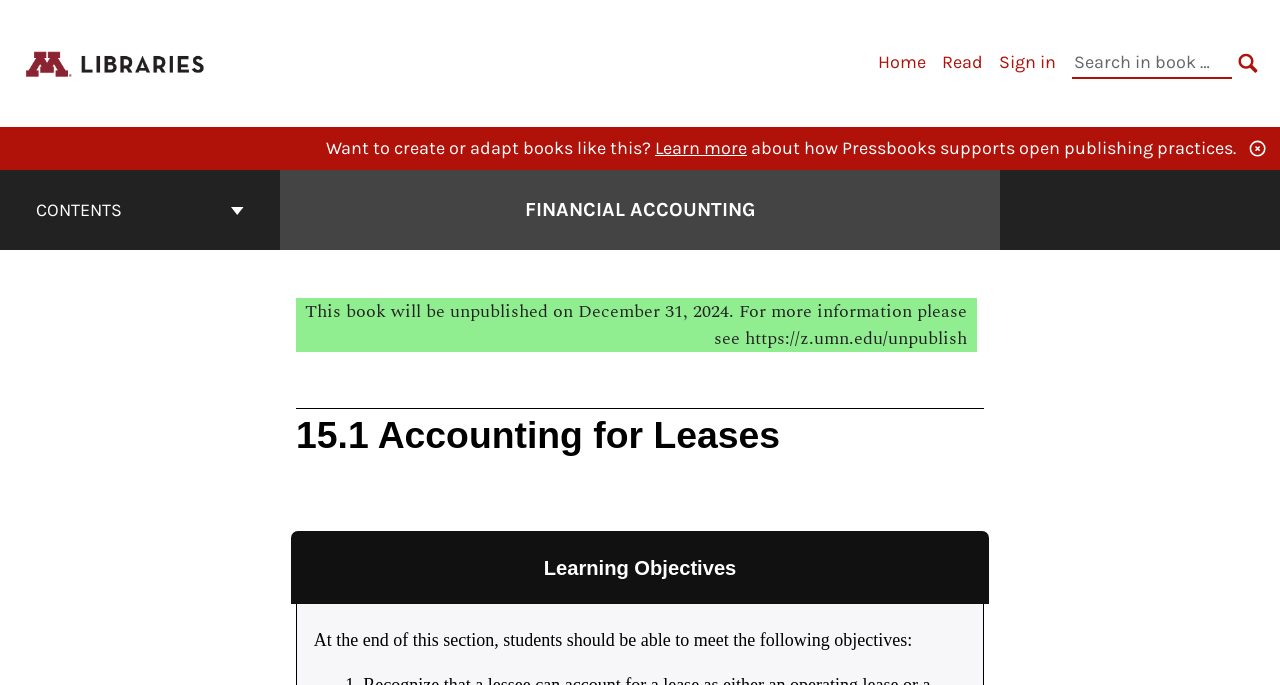Identify the bounding box coordinates for the region to click in order to carry out this instruction: "Go to the cover page of Financial Accounting". Provide the coordinates using four float numbers between 0 and 1, formatted as [left, top, right, bottom].

[0.41, 0.285, 0.59, 0.328]